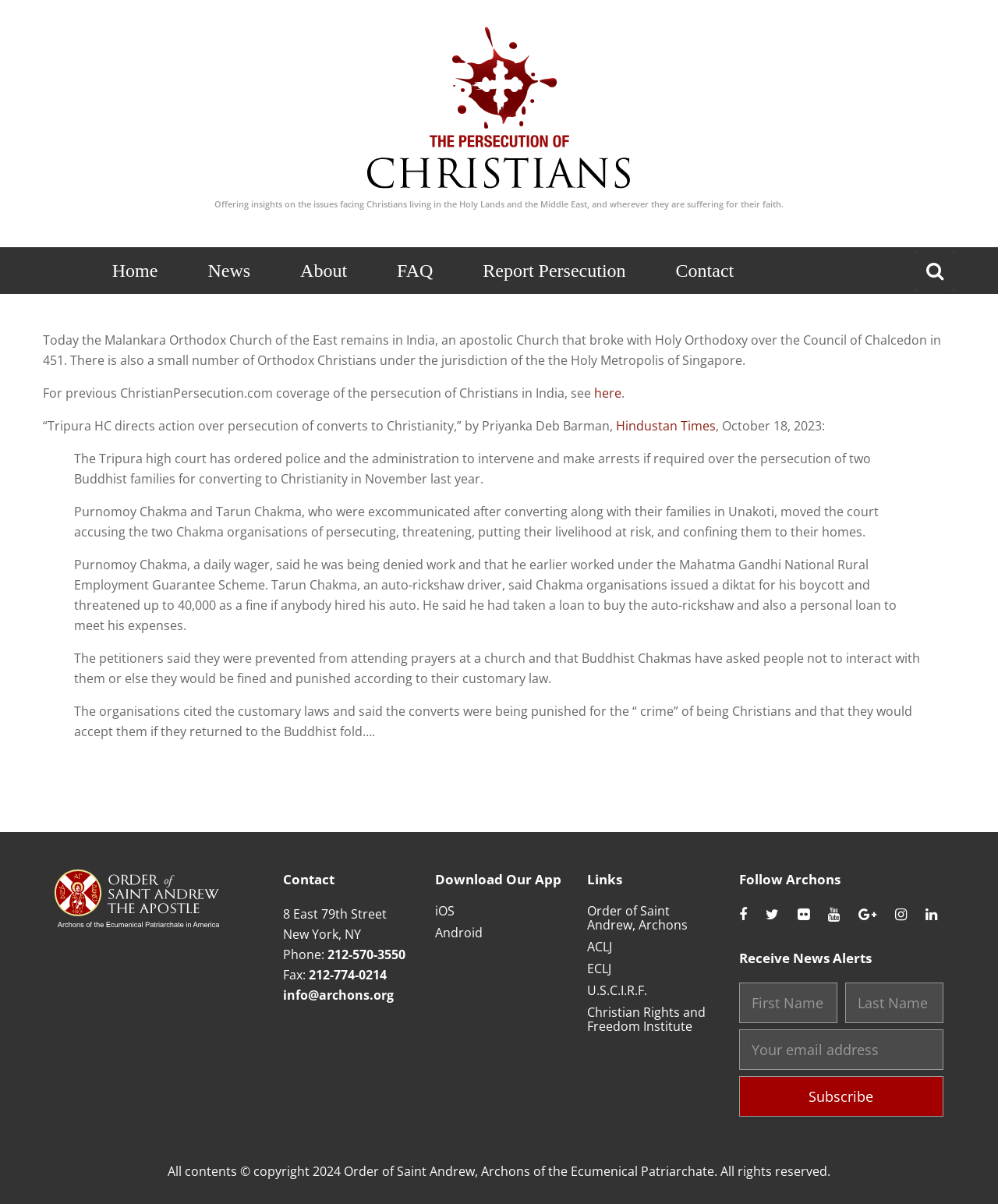Create an elaborate caption for the webpage.

The webpage is titled "Unakoti Archives - The Persecution of Christians" and appears to be a news or informational website focused on the persecution of Christians. At the top of the page, there is a navigation menu with links to "Home", "News", "About", "FAQ", "Report Persecution", and "Contact". To the right of the navigation menu, there is a search bar with a magnifying glass icon.

Below the navigation menu, there is a brief introduction to the website's purpose, stating that it offers insights into the issues facing Christians living in the Holy Lands and the Middle East, and wherever they are suffering for their faith.

The main content of the page is divided into several sections. The first section appears to be a news article or blog post discussing the persecution of Christians in India. The article cites a news source, Hindustan Times, and quotes a court order related to the persecution of two Buddhist families who converted to Christianity.

The article is followed by a blockquote containing a detailed report on the persecution of the two families, including quotes from the petitioners and descriptions of the threats and punishments they faced.

Further down the page, there is a section with contact information, including an address, phone number, fax number, and email address. Below this, there are links to download the website's app for iOS and Android devices.

The page also features a section with links to related organizations, including the Order of Saint Andrew, Archons, ACLJ, ECLJ, U.S.C.I.R.F., and Christian Rights and Freedom Institute.

Additionally, there is a section with social media links, allowing users to follow Archons on various platforms. A "Receive News Alerts" section allows users to subscribe to news updates by providing their first name, last name, and email address.

Finally, at the bottom of the page, there is a copyright notice stating that all contents are copyrighted by the Order of Saint Andrew, Archons of the Ecumenical Patriarchate.